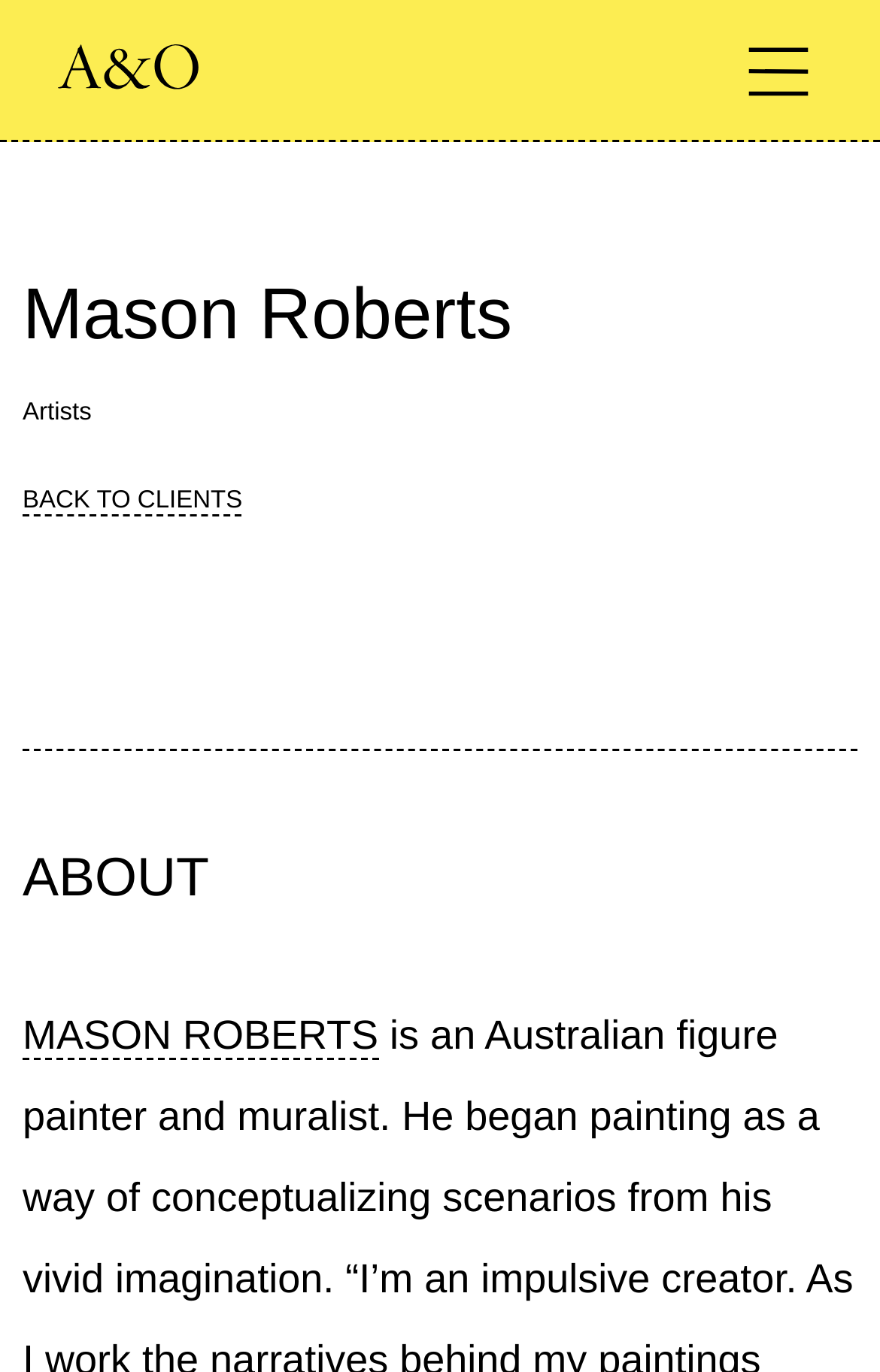Determine the bounding box coordinates in the format (top-left x, top-left y, bottom-right x, bottom-right y). Ensure all values are floating point numbers between 0 and 1. Identify the bounding box of the UI element described by: Mason Roberts

[0.026, 0.738, 0.43, 0.772]